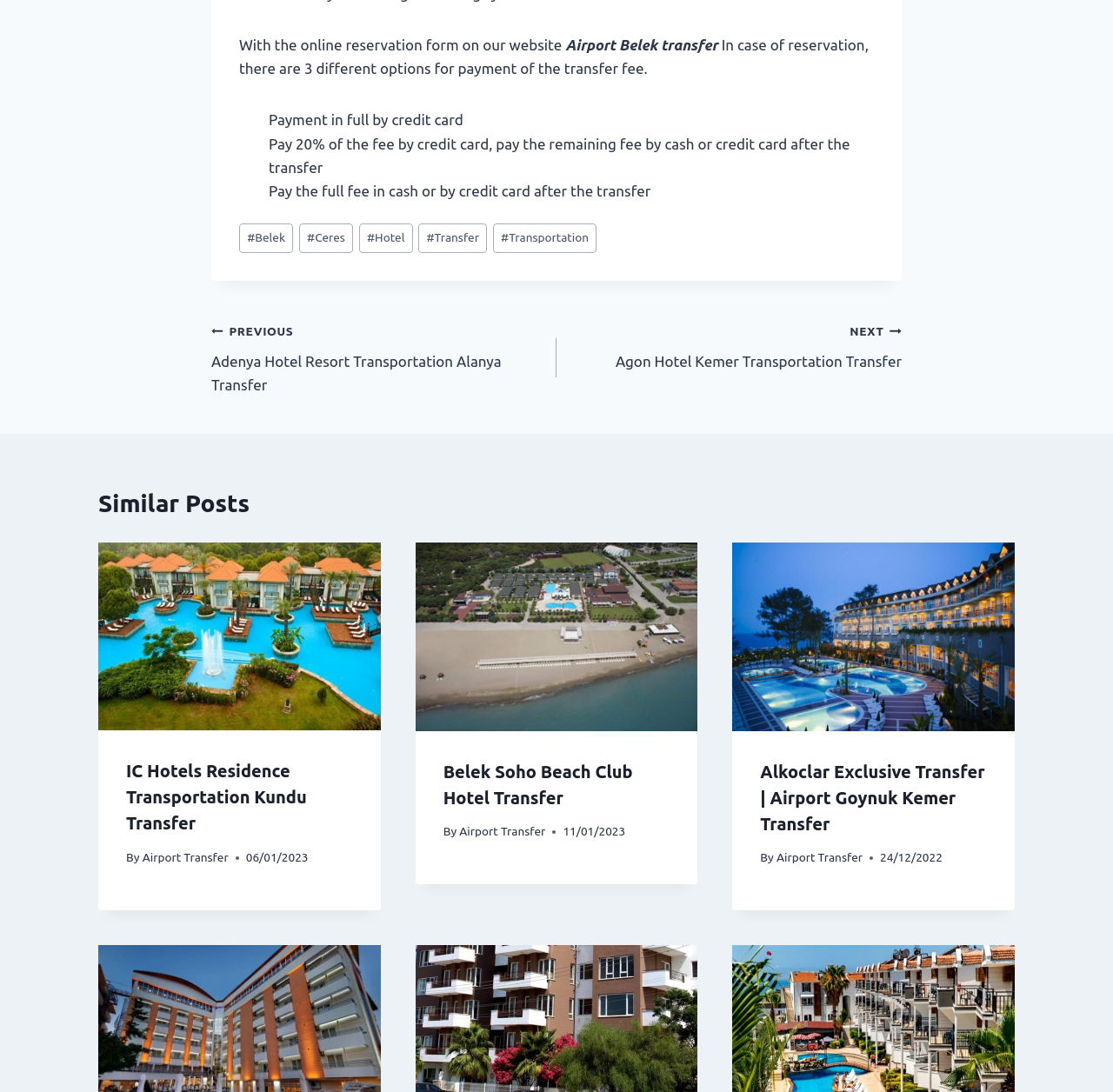Specify the bounding box coordinates of the element's region that should be clicked to achieve the following instruction: "Click on the 'Belek Soho Beach Club Hotel Transfer' link". The bounding box coordinates consist of four float numbers between 0 and 1, in the format [left, top, right, bottom].

[0.373, 0.497, 0.627, 0.669]